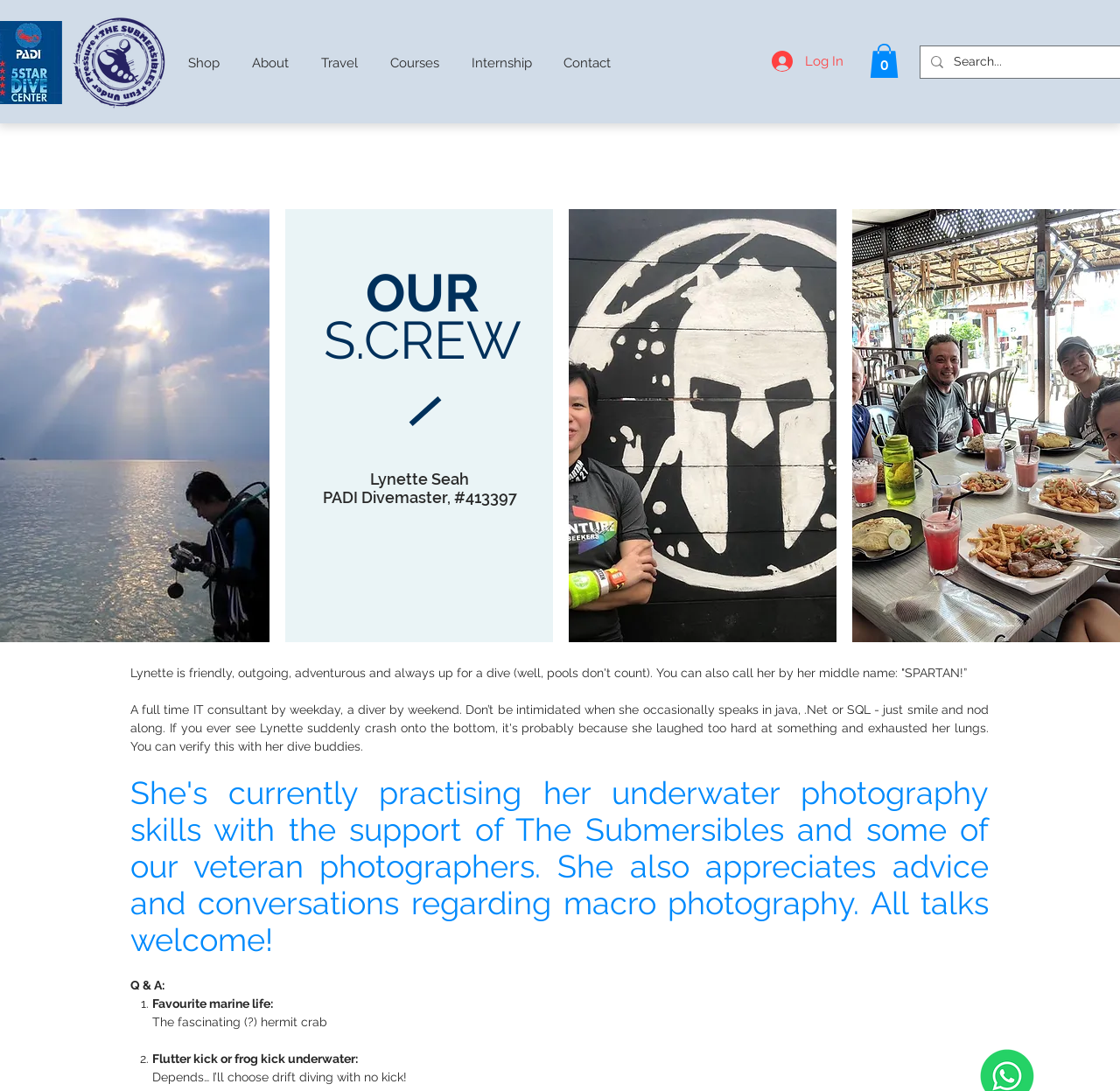Using the provided description: "Business Profile", find the bounding box coordinates of the corresponding UI element. The output should be four float numbers between 0 and 1, in the format [left, top, right, bottom].

None